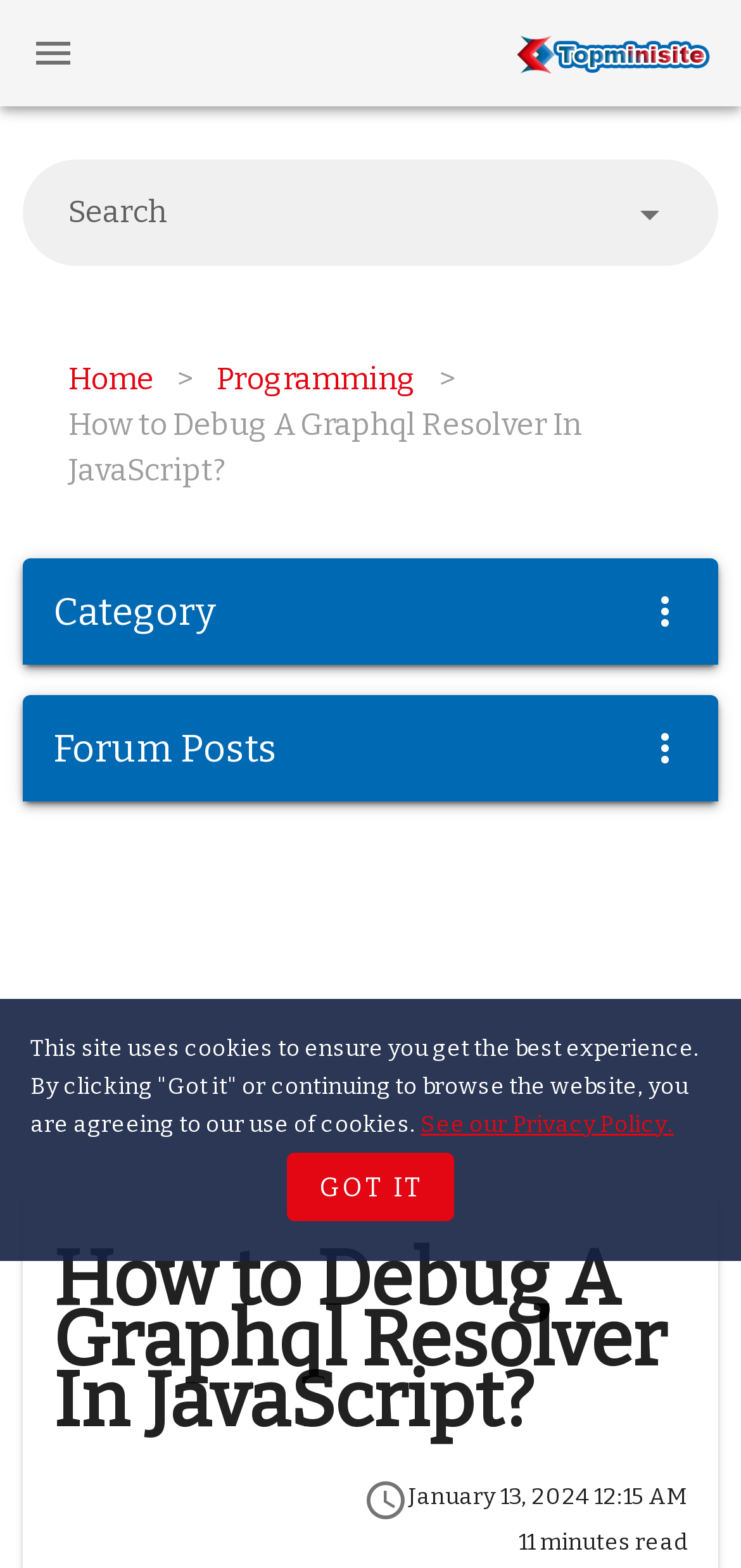Can you identify the bounding box coordinates of the clickable region needed to carry out this instruction: 'Go to next slide'? The coordinates should be four float numbers within the range of 0 to 1, stated as [left, top, right, bottom].

None